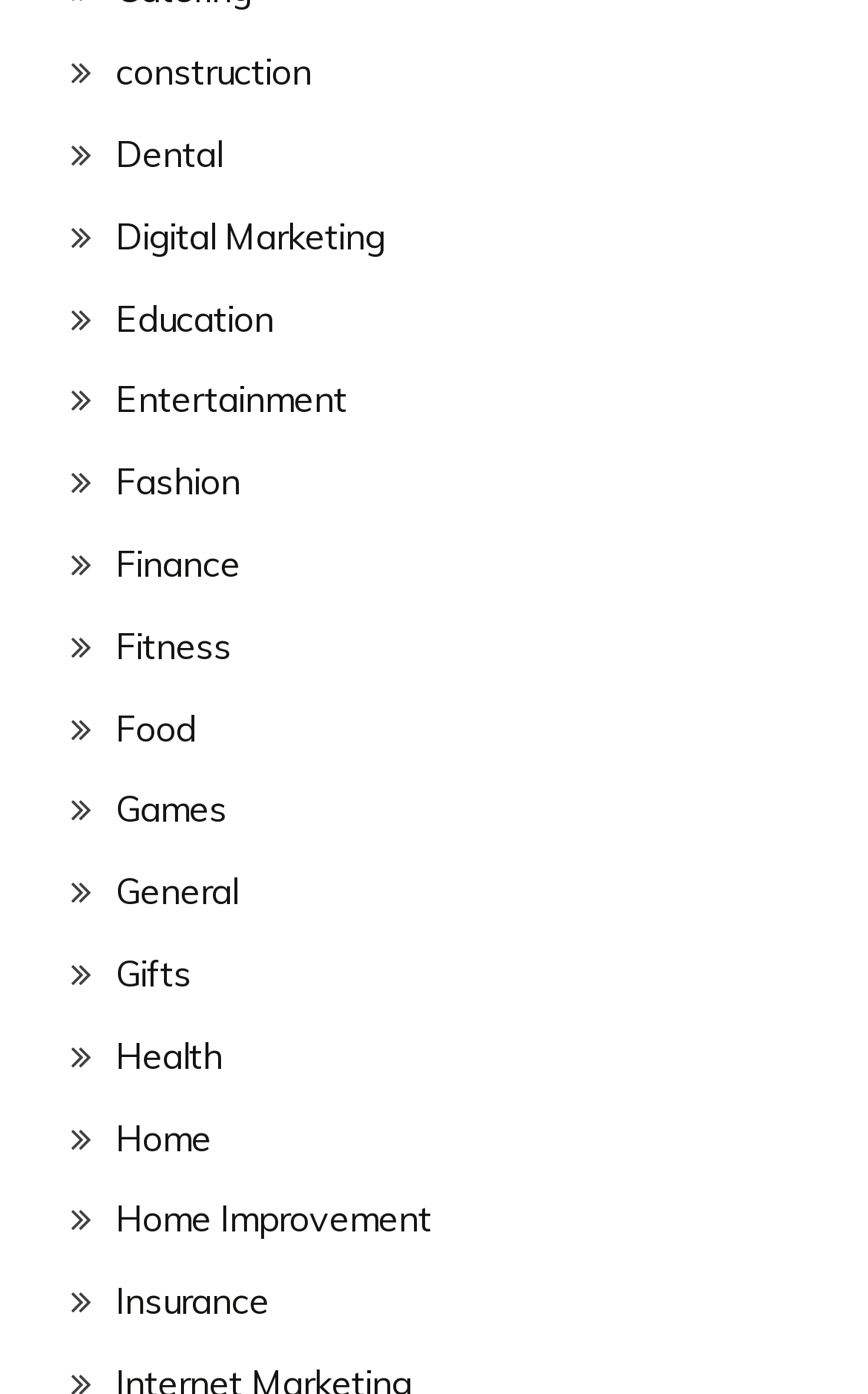Please identify the bounding box coordinates of the element I should click to complete this instruction: 'View the Affiliate page'. The coordinates should be given as four float numbers between 0 and 1, like this: [left, top, right, bottom].

None